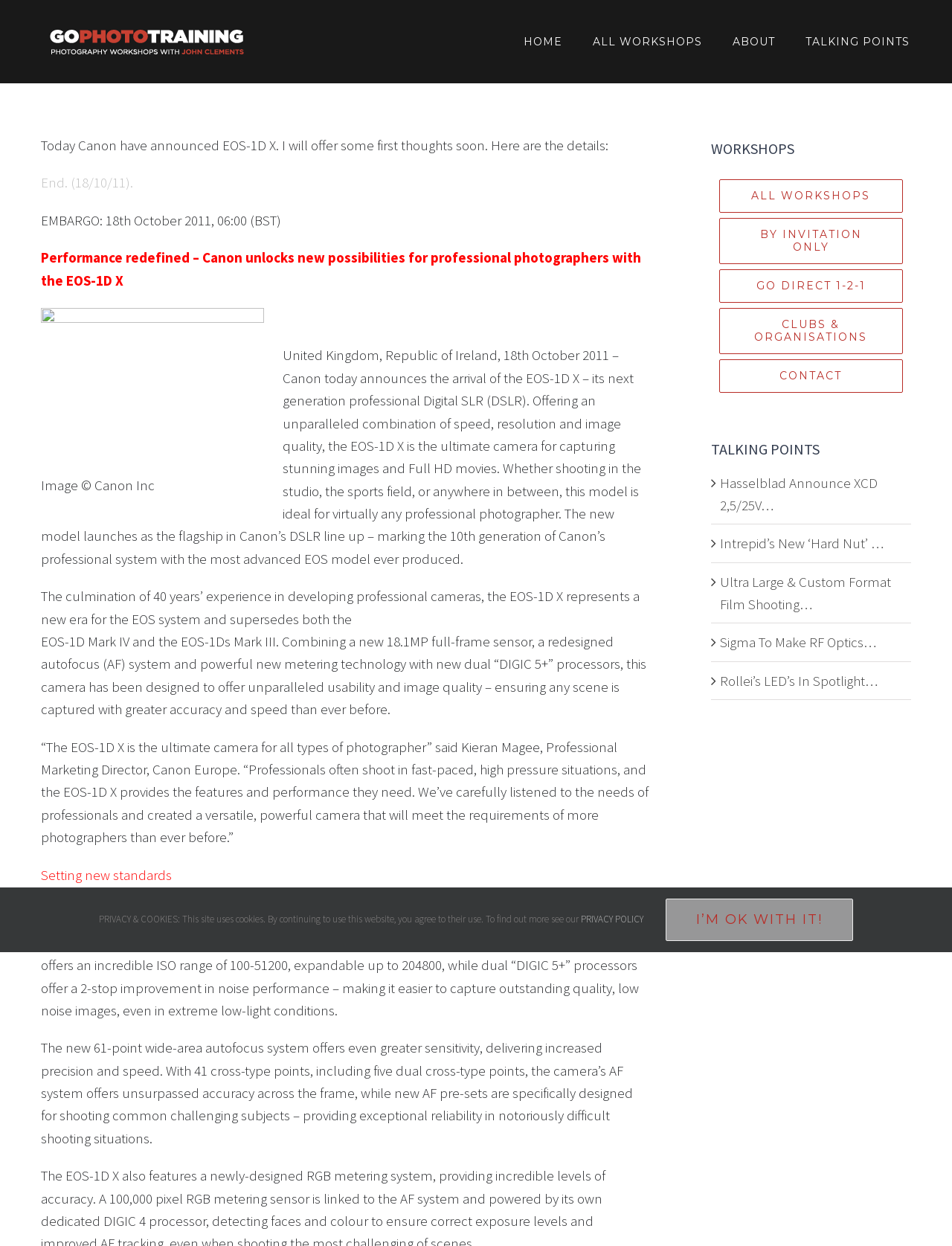Show the bounding box coordinates of the region that should be clicked to follow the instruction: "Click the 'PRIVACY POLICY' link."

[0.61, 0.733, 0.676, 0.743]